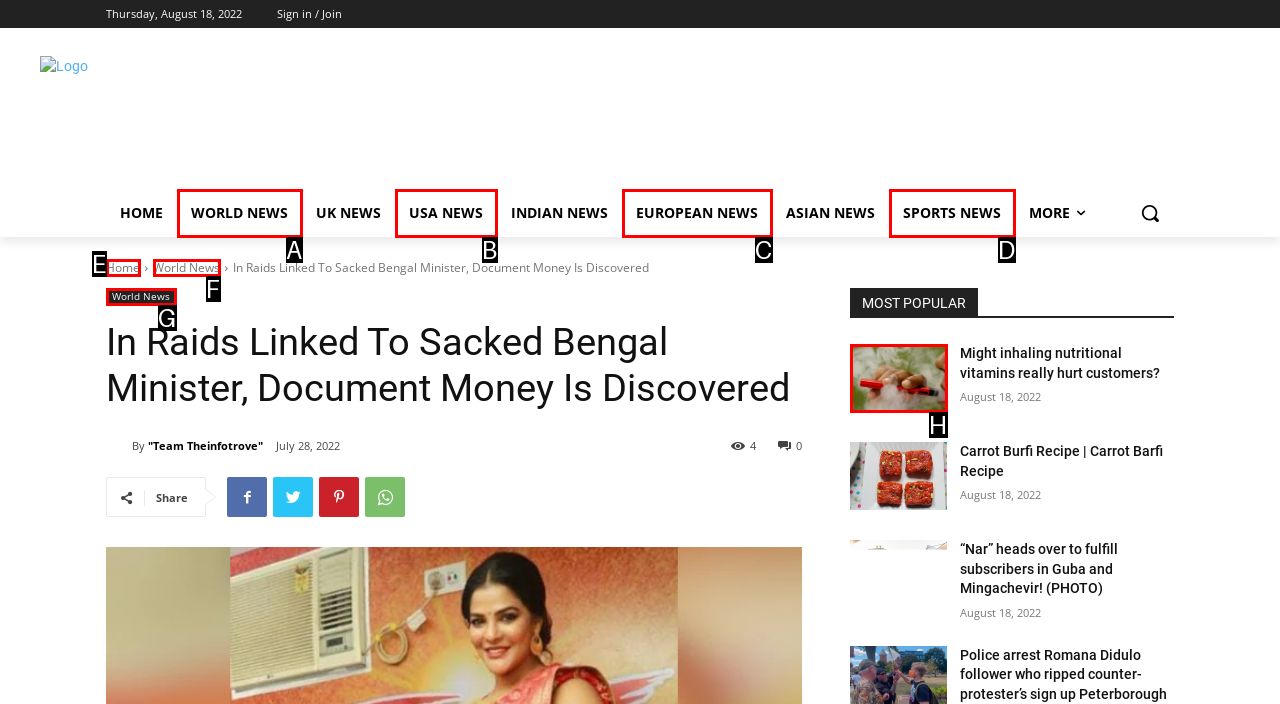Select the option that corresponds to the description: Home
Respond with the letter of the matching choice from the options provided.

E